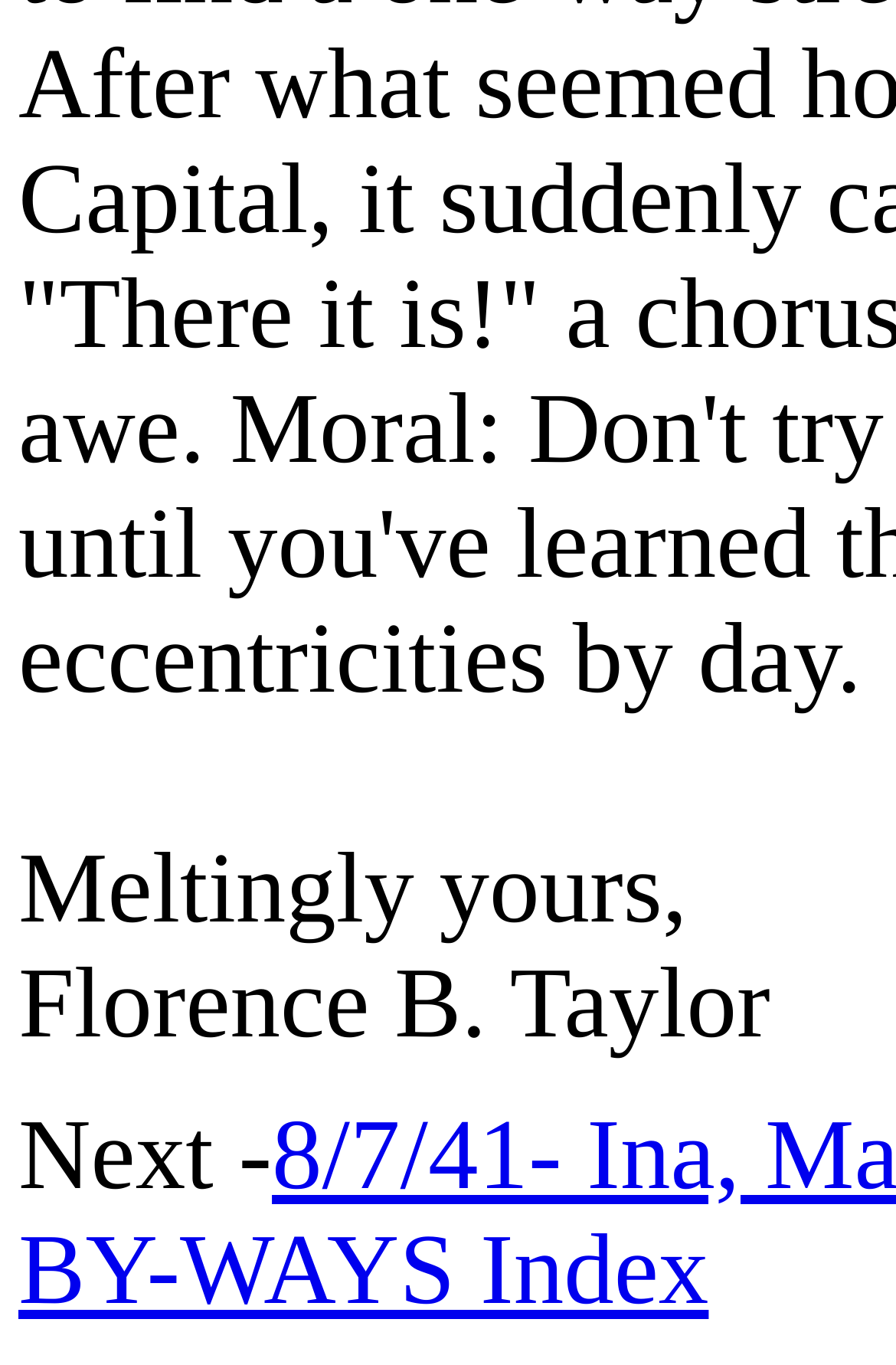Bounding box coordinates should be in the format (top-left x, top-left y, bottom-right x, bottom-right y) and all values should be floating point numbers between 0 and 1. Determine the bounding box coordinate for the UI element described as: BY-WAYS Index

[0.021, 0.891, 0.791, 0.971]